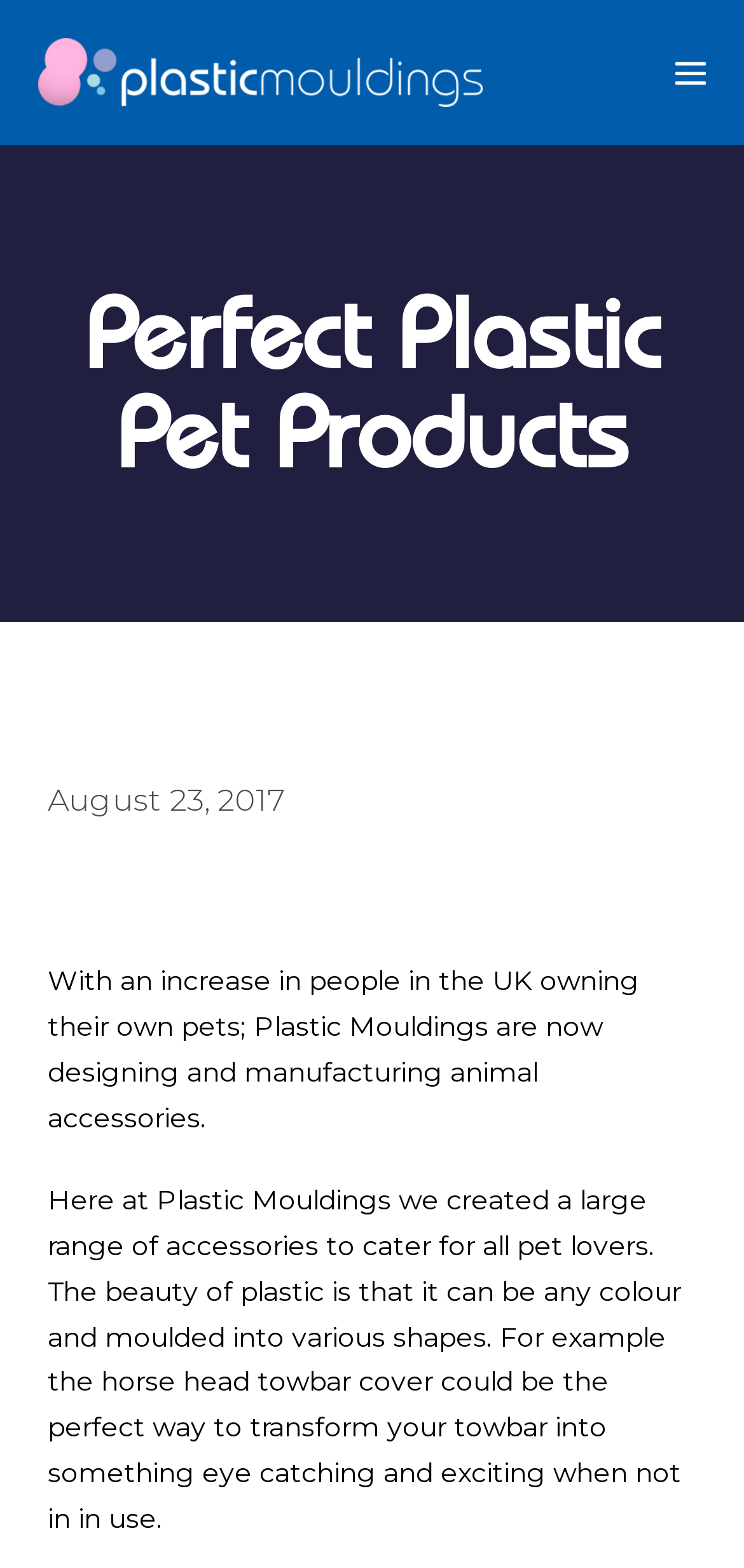What is the advantage of plastic?
Based on the content of the image, thoroughly explain and answer the question.

The advantage of plastic is mentioned in the StaticText element, which states that 'the beauty of plastic is that it can be any colour and moulded into various shapes'.